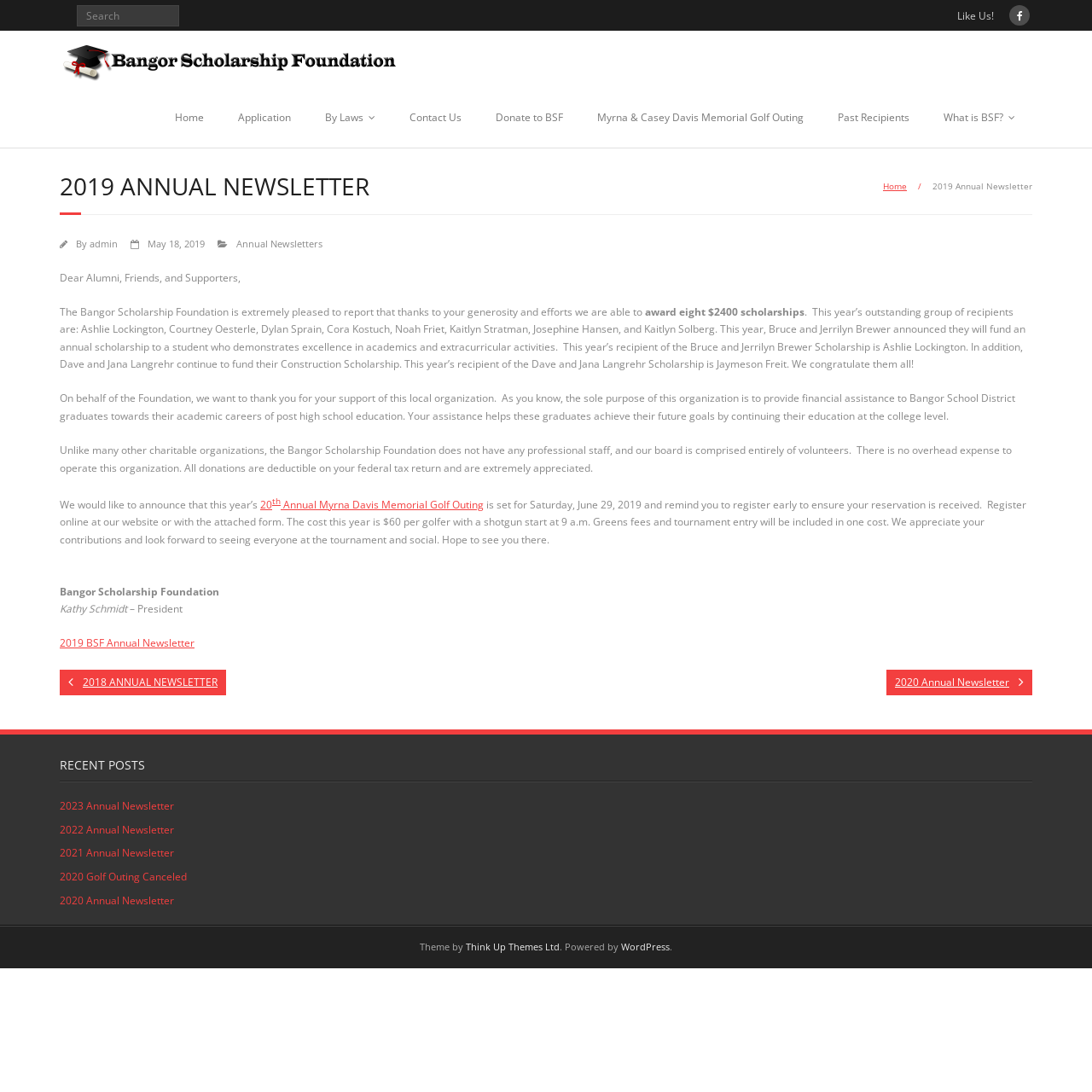Please provide a detailed answer to the question below based on the screenshot: 
Who is the president of the Bangor Scholarship Foundation?

The webpage mentions 'Kathy Schmidt – President' at the end of the newsletter.